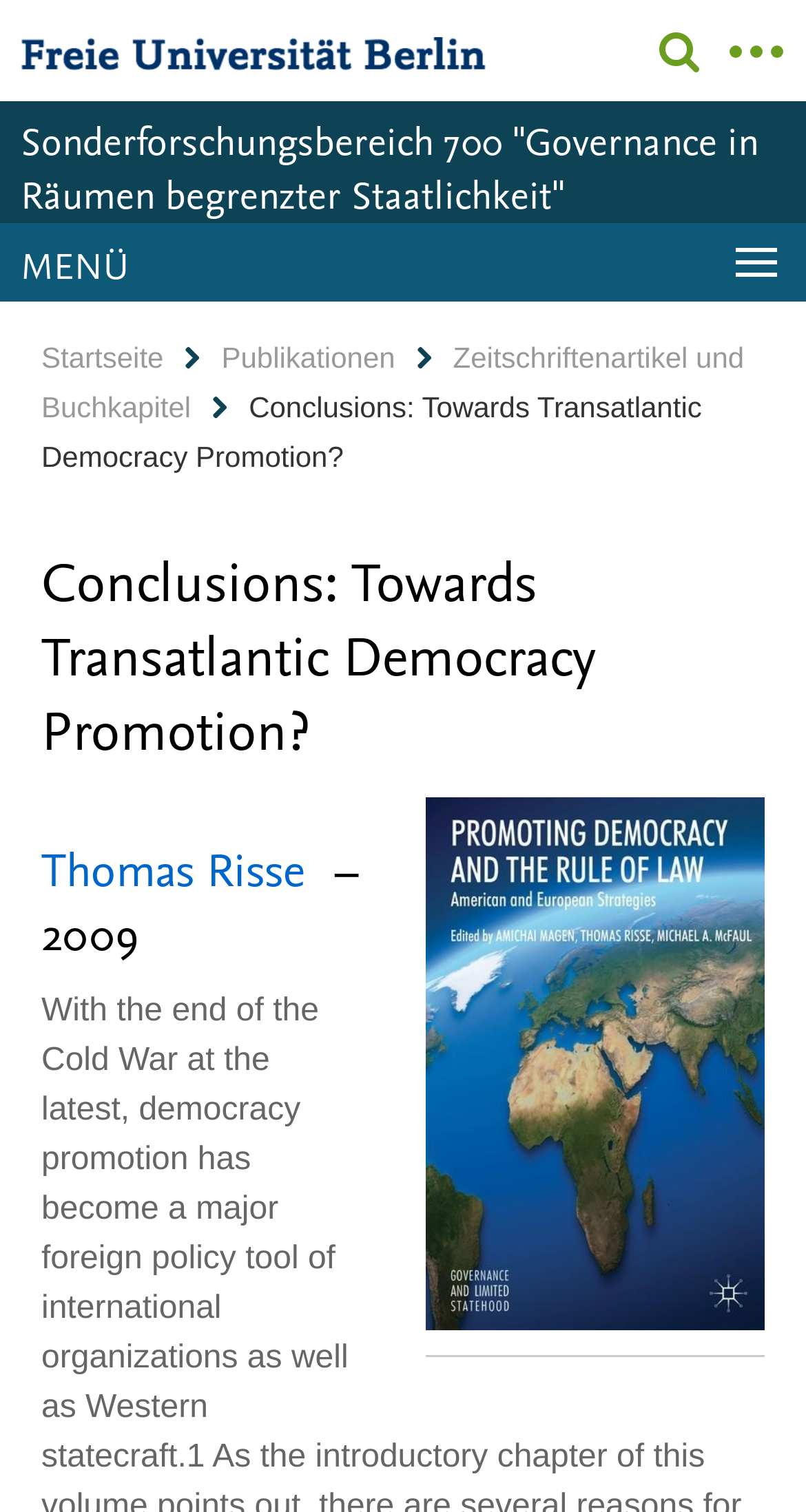Write an elaborate caption that captures the essence of the webpage.

The webpage appears to be a publication page for a research project, specifically the "Sonderforschungsbereich 700" project. At the top left, there is a logo of the Freie Universität Berlin, which is a clickable link. 

To the right of the logo, there is a heading that displays the title of the project, "Governance in Räumen begrenzter Staatlichkeit". This heading is also a clickable link.

Below the project title, there is a menu section with the label "MENÜ". This menu section contains several links, including "Startseite", "Publikationen", and "Zeitschriftenartikel und Buchkapitel", which are arranged horizontally.

Further down, there is a section dedicated to the publication "Conclusions: Towards Transatlantic Democracy Promotion?". This section has a heading with the same title, and below it, there is a figure with a book cover image, which is a clickable link. The book cover image is accompanied by a figcaption.

To the right of the book cover image, there is a heading that displays the author's name, "Thomas Risse", along with the publication year "2009". The author's name is also a clickable link.